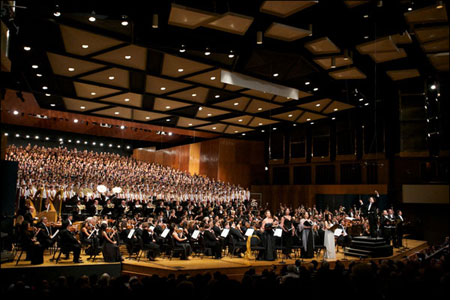Answer the question using only one word or a concise phrase: What is above the stage?

High ceiling